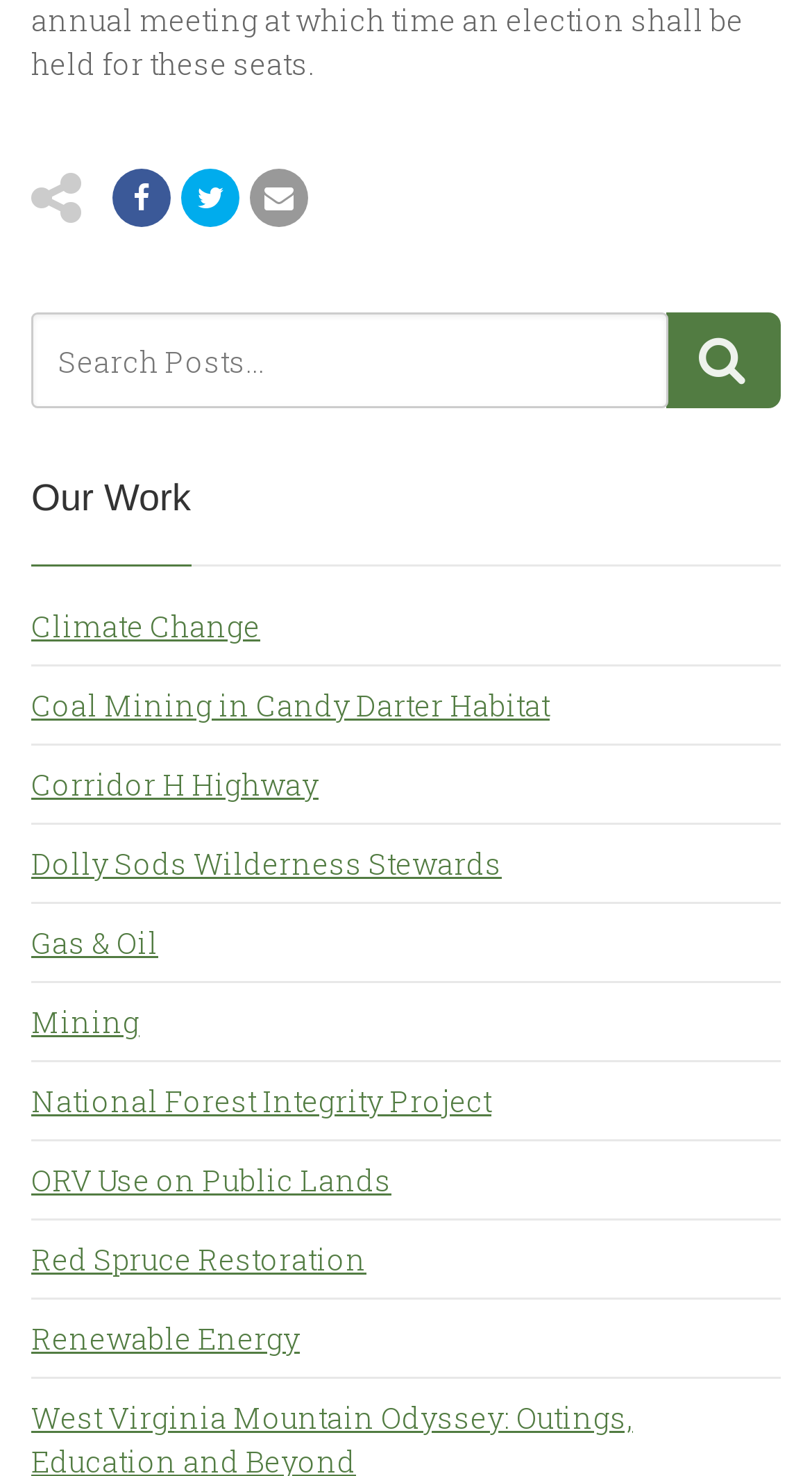Based on the image, provide a detailed response to the question:
What is the topic of the links under the 'Our Work' heading?

The links under the 'Our Work' heading appear to be related to environmental issues, such as climate change, coal mining, and renewable energy, suggesting that the webpage is focused on environmental topics.